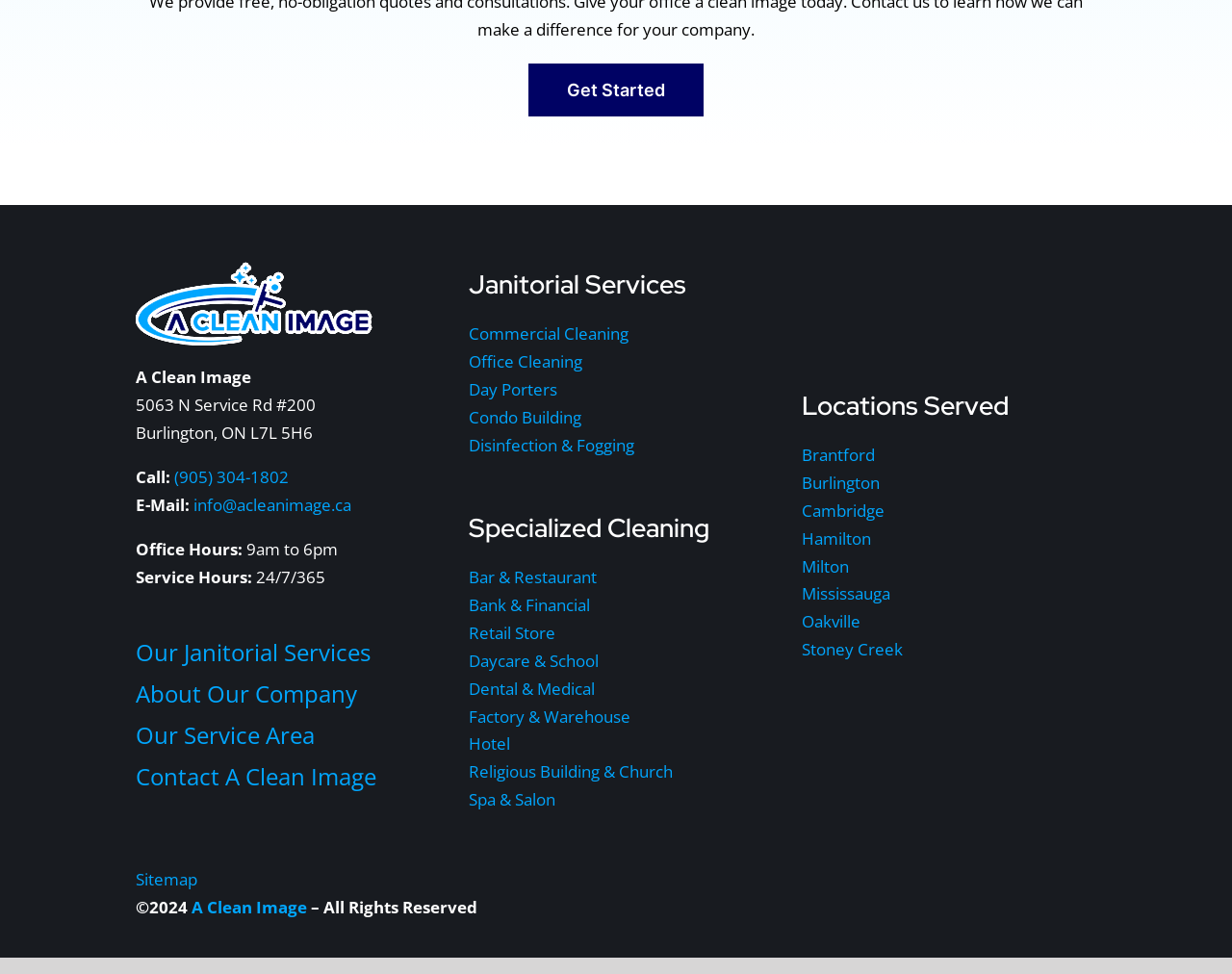What areas does the company serve?
Using the image, elaborate on the answer with as much detail as possible.

I determined that the company serves various areas by looking at the locations served section of the webpage, where it lists cities such as Brantford, Burlington, Cambridge, and others.